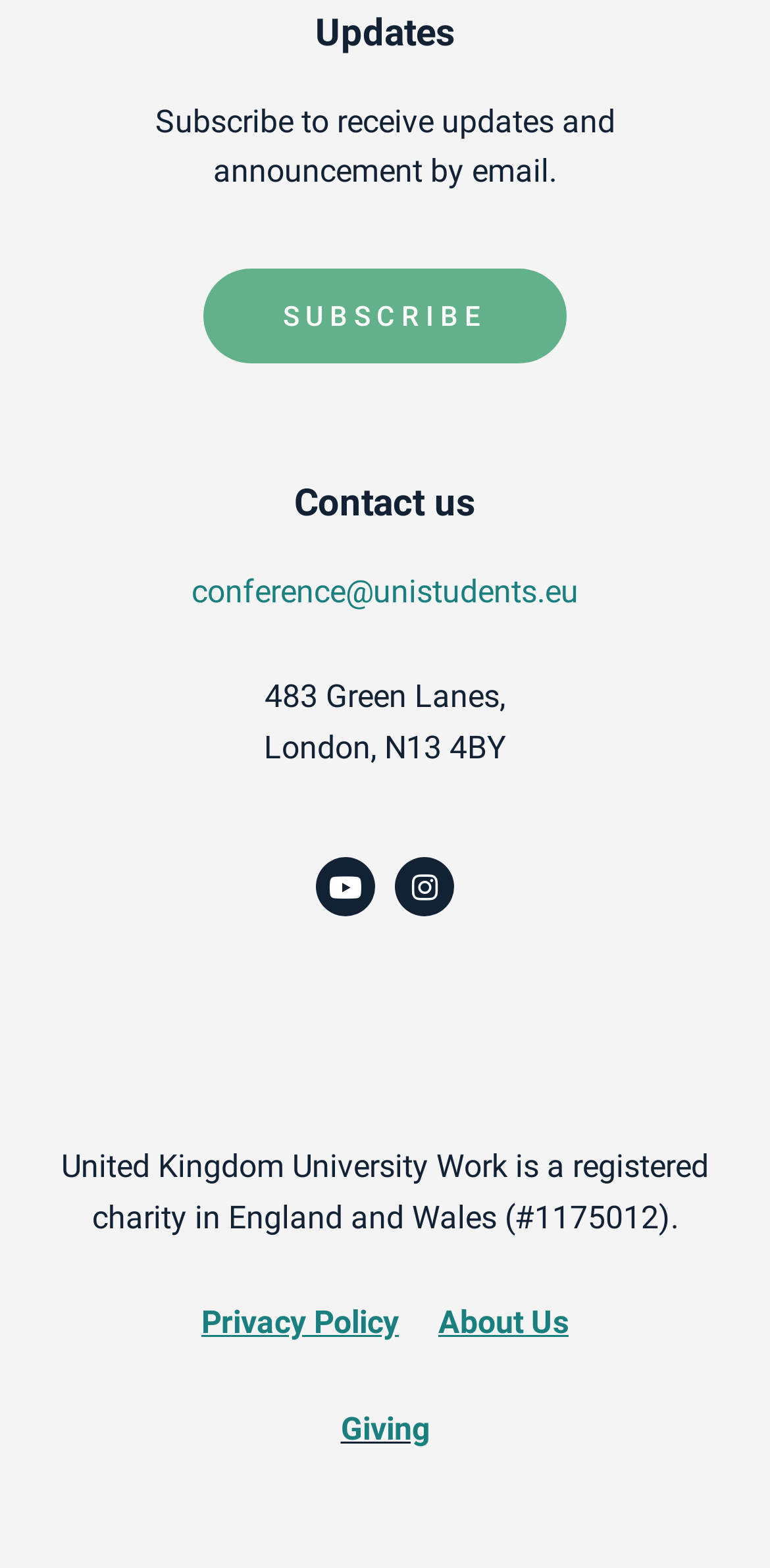Predict the bounding box for the UI component with the following description: "About Us".

[0.569, 0.832, 0.738, 0.856]